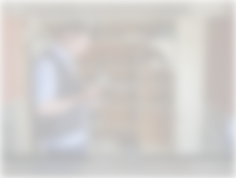What is the possible context of the scene?
Could you answer the question with a detailed and thorough explanation?

The ambiance of the image implies a historical or traditional context, which aligns with topics of human rights and societal challenges, possibly related to compliance with international laws or human rights violations.